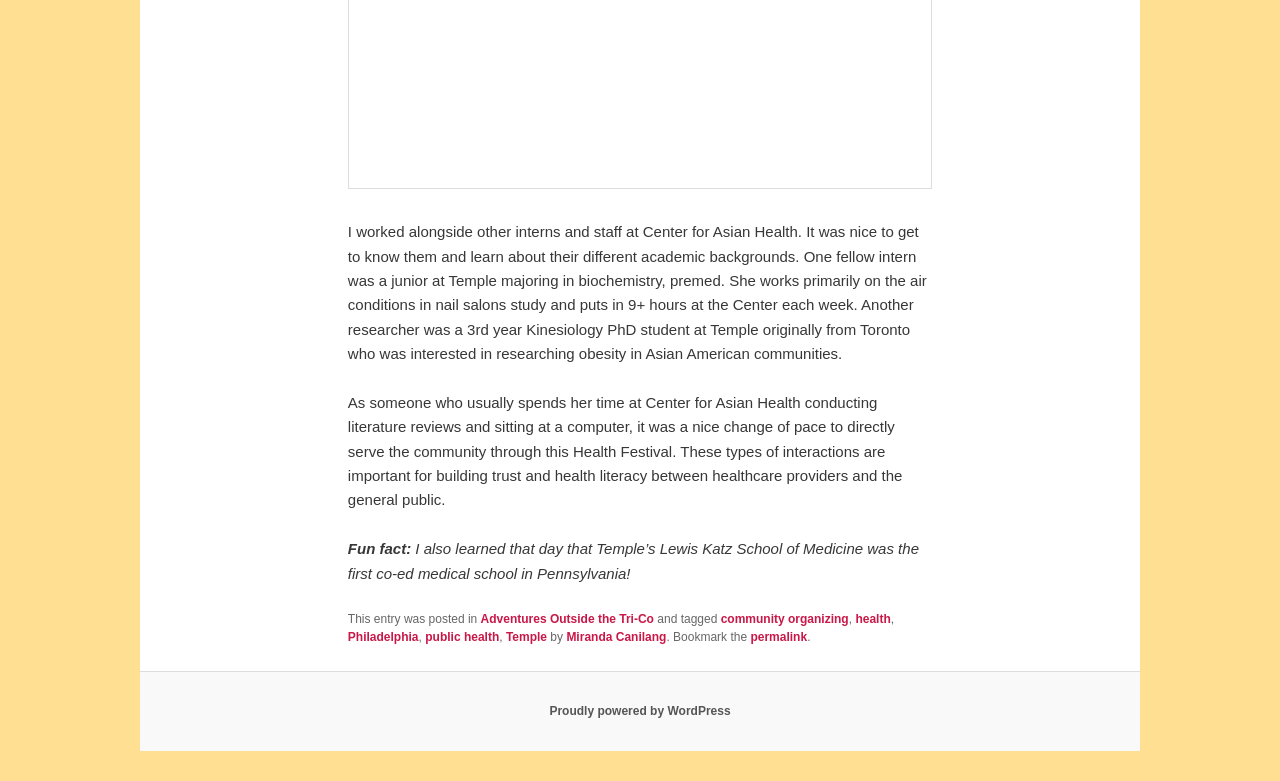Determine the bounding box coordinates of the clickable area required to perform the following instruction: "Click the link to view posts about Temple". The coordinates should be represented as four float numbers between 0 and 1: [left, top, right, bottom].

[0.395, 0.807, 0.427, 0.825]